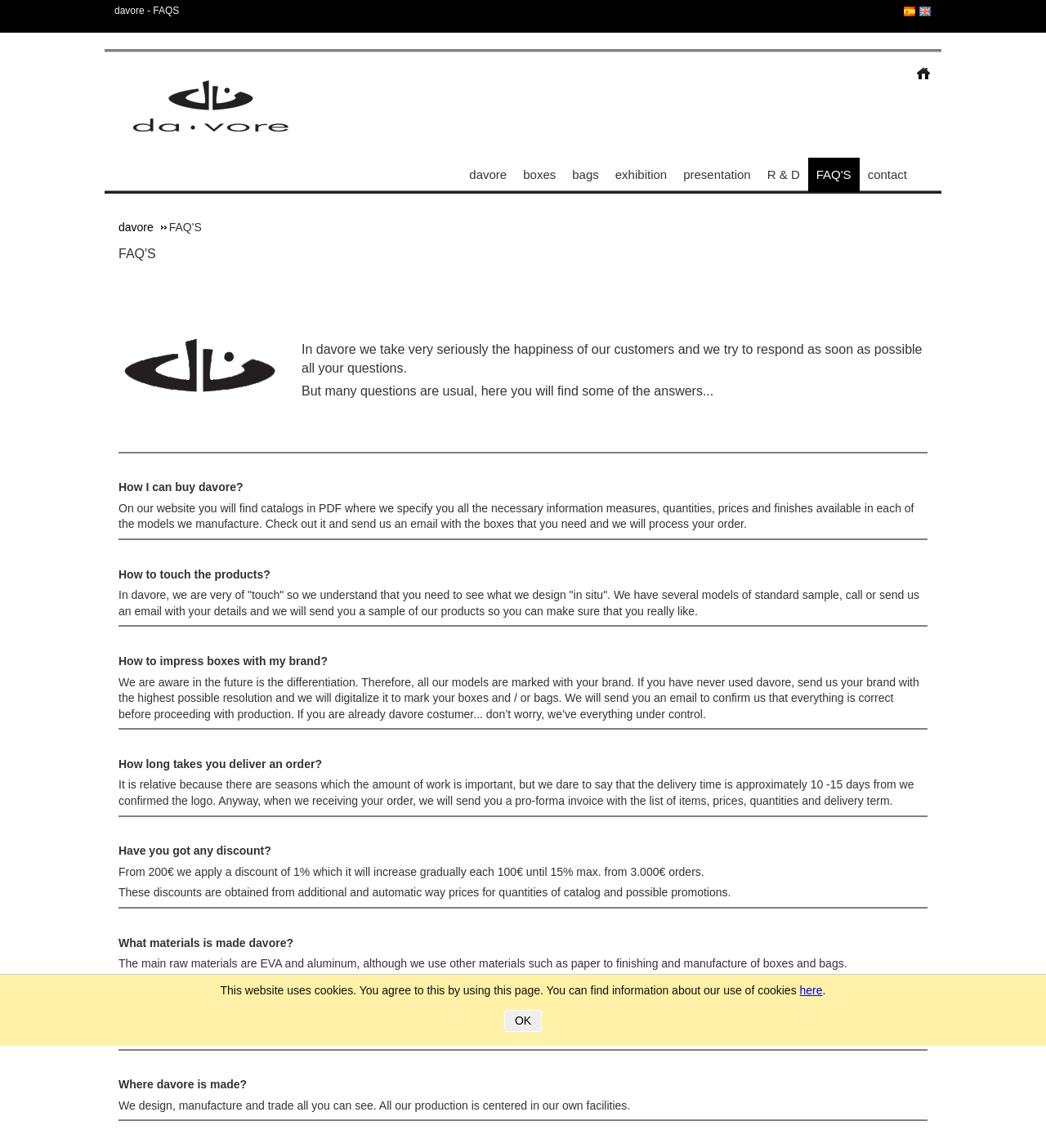Specify the bounding box coordinates for the region that must be clicked to perform the given instruction: "Contact us".

[0.829, 0.142, 0.875, 0.16]